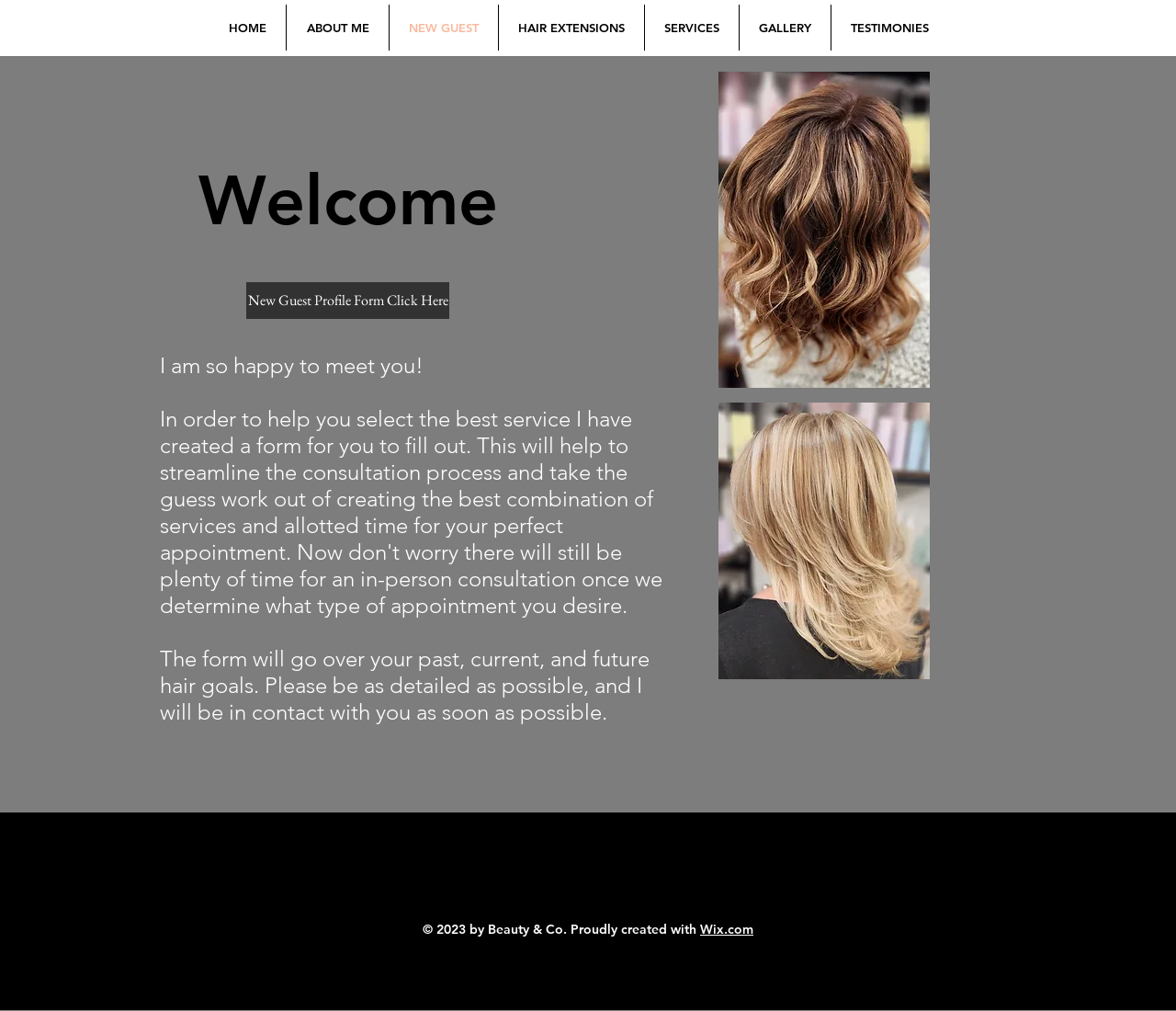Please specify the bounding box coordinates of the clickable section necessary to execute the following command: "Click HOME".

[0.177, 0.005, 0.243, 0.05]